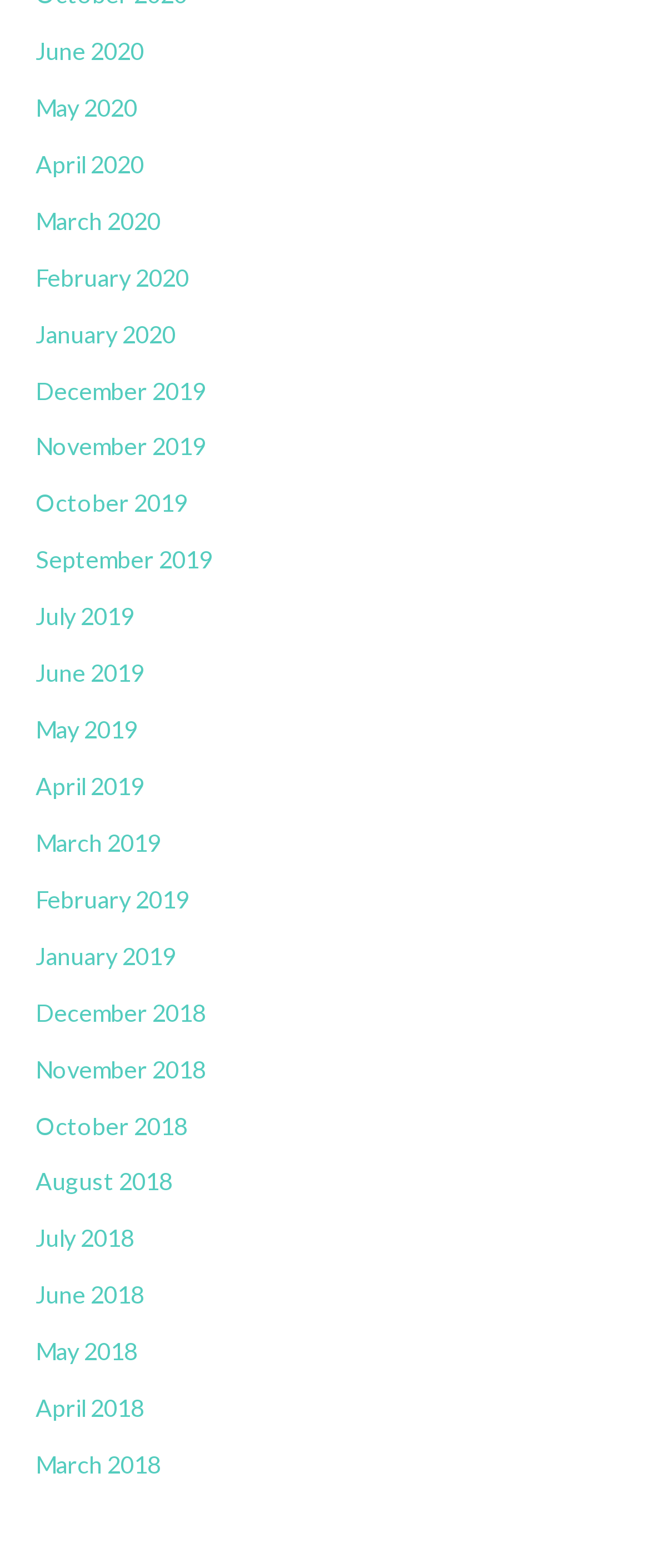Refer to the image and provide an in-depth answer to the question:
How many months are listed in 2019?

I counted the number of links with '2019' in their text and found that there are 12 months listed in 2019, from January 2019 to December 2019.